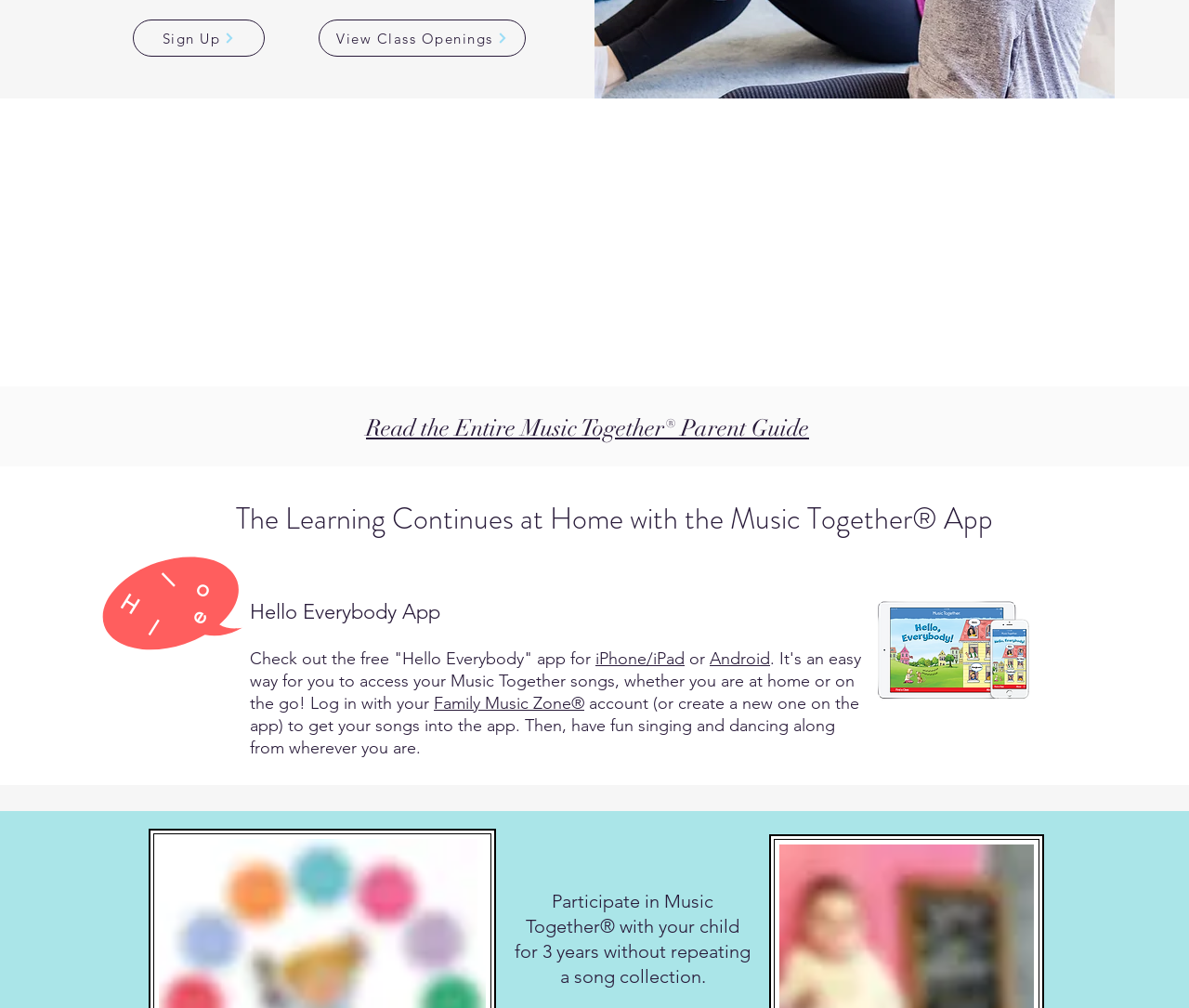What is the 'Family Music Zone' account used for?
Please provide a single word or phrase as your answer based on the image.

Accessing songs